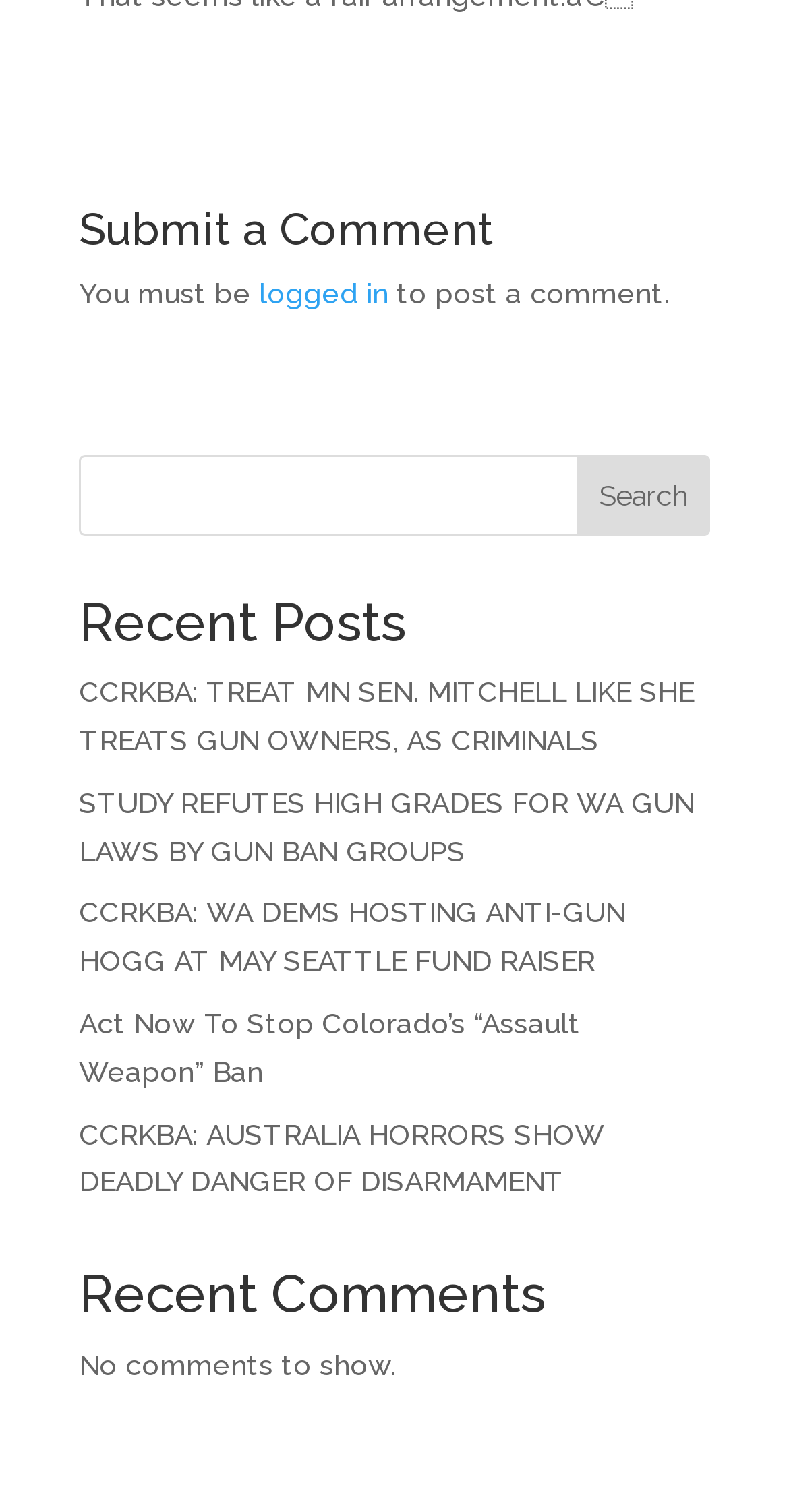Please answer the following question using a single word or phrase: How many elements are there in the 'Recent Comments' section?

1